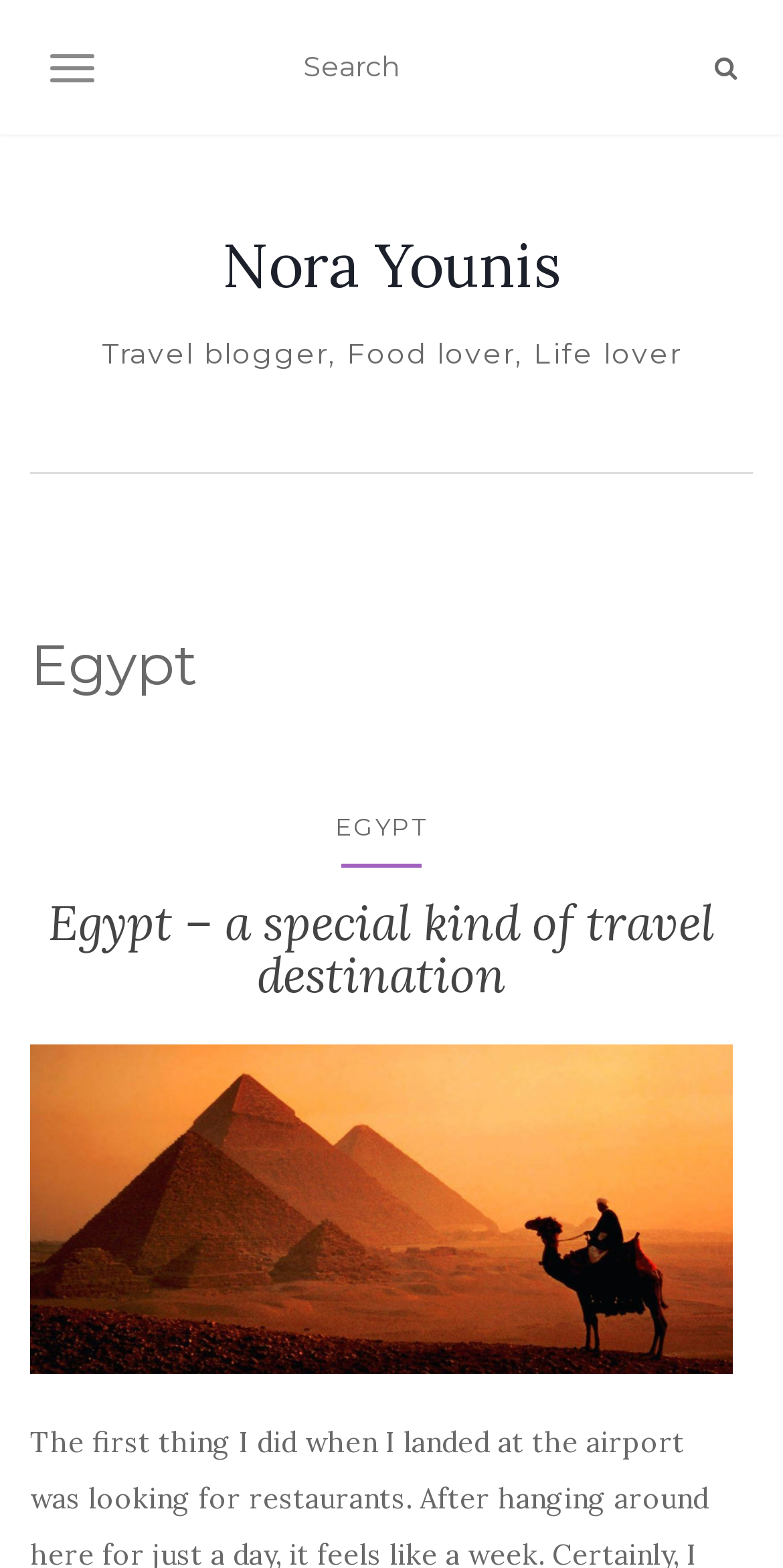What is the title of the article about Egypt?
Observe the image and answer the question with a one-word or short phrase response.

Egypt – a special kind of travel destination